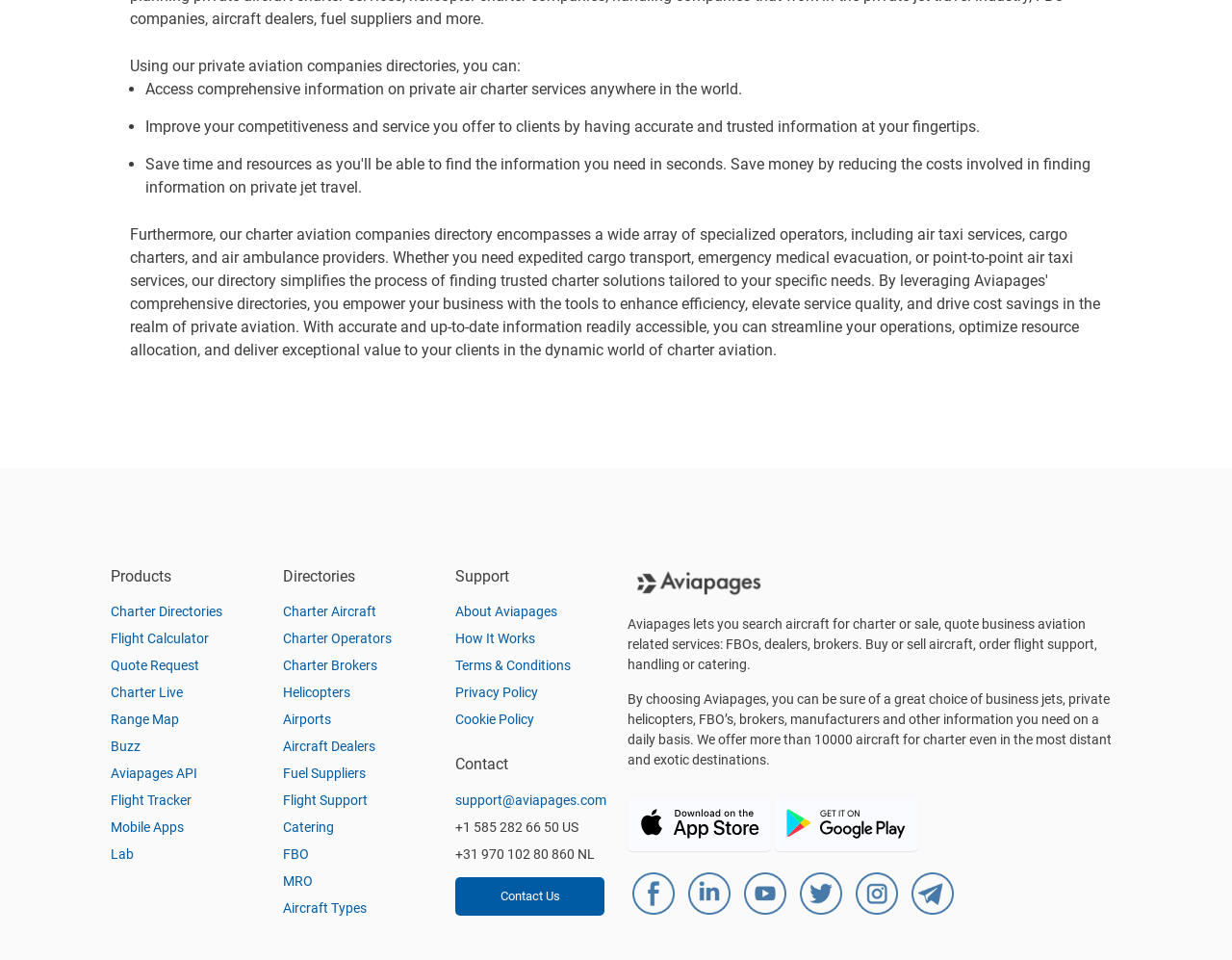Locate the bounding box coordinates of the element you need to click to accomplish the task described by this instruction: "Click the 'Contact' link".

None